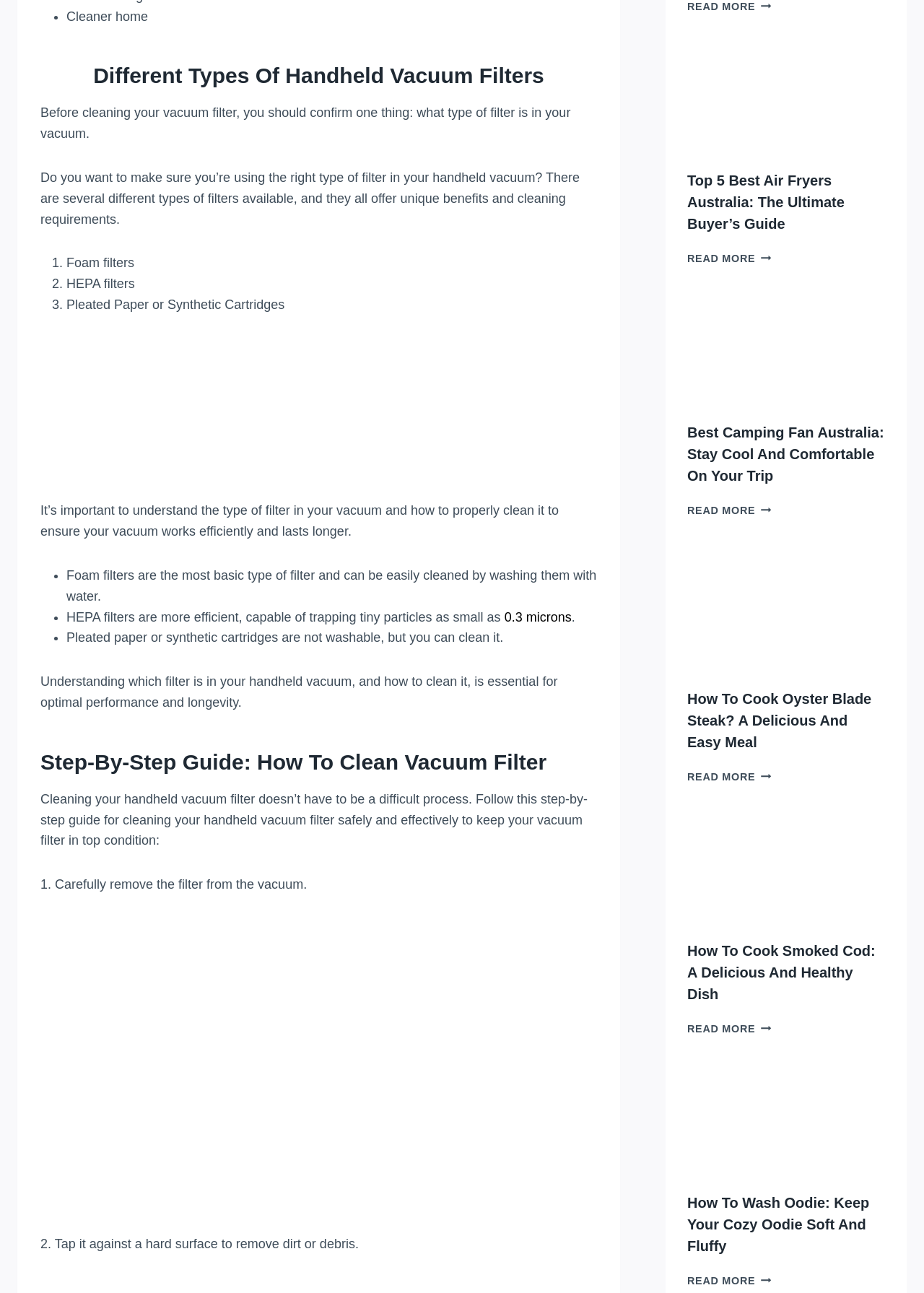Answer succinctly with a single word or phrase:
How do you clean foam filters?

Wash with water